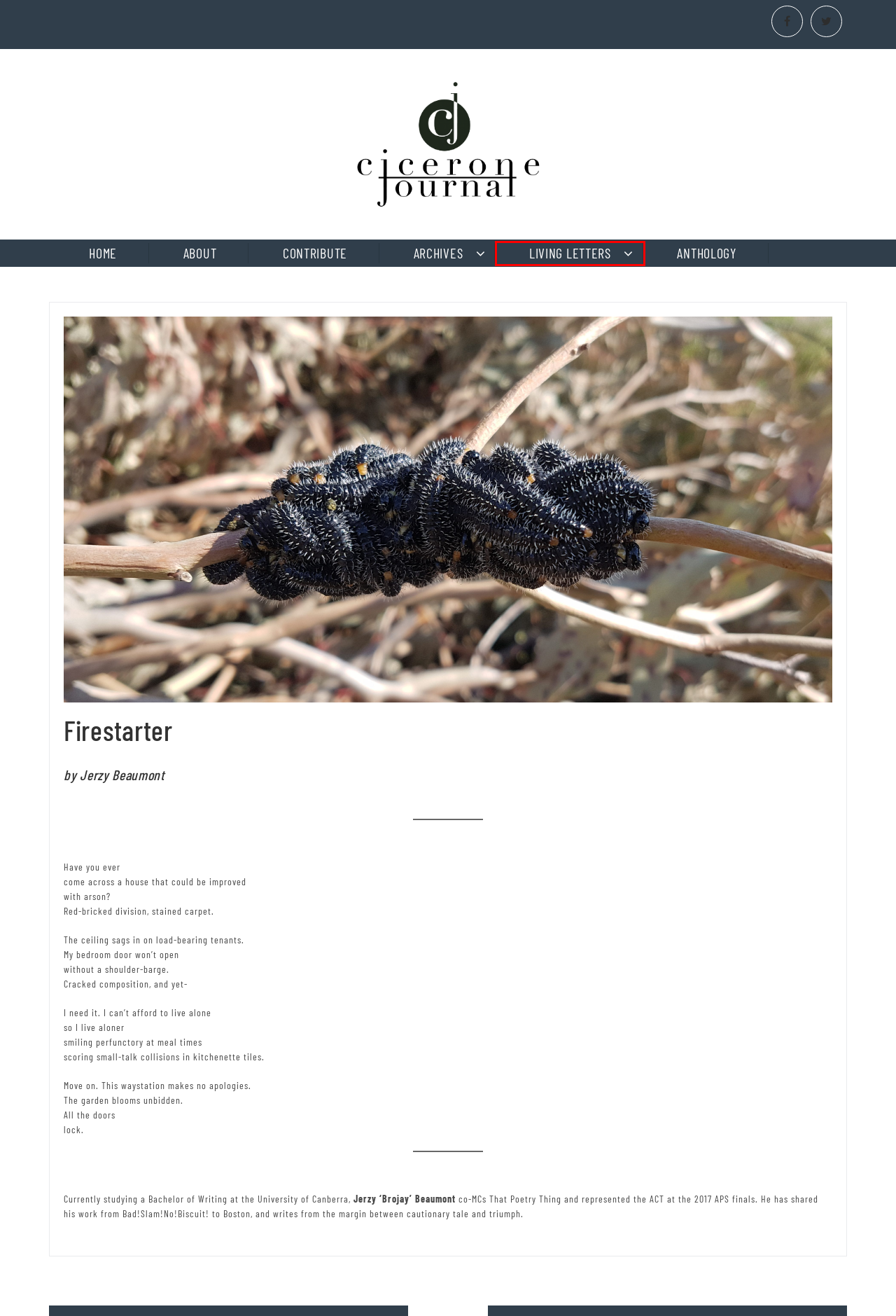You have a screenshot of a webpage with an element surrounded by a red bounding box. Choose the webpage description that best describes the new page after clicking the element inside the red bounding box. Here are the candidates:
A. Archives – Cicerone Journal
B. JUDGEMENT PT II – Cicerone Journal
C. Contribute – Cicerone Journal
D. Rigorous themes: Responsive and Premium WordPress Themes
E. About – Cicerone Journal
F. Anthology – Cicerone Journal
G. Living Letters – Cicerone Journal
H. Cicerone Journal

G